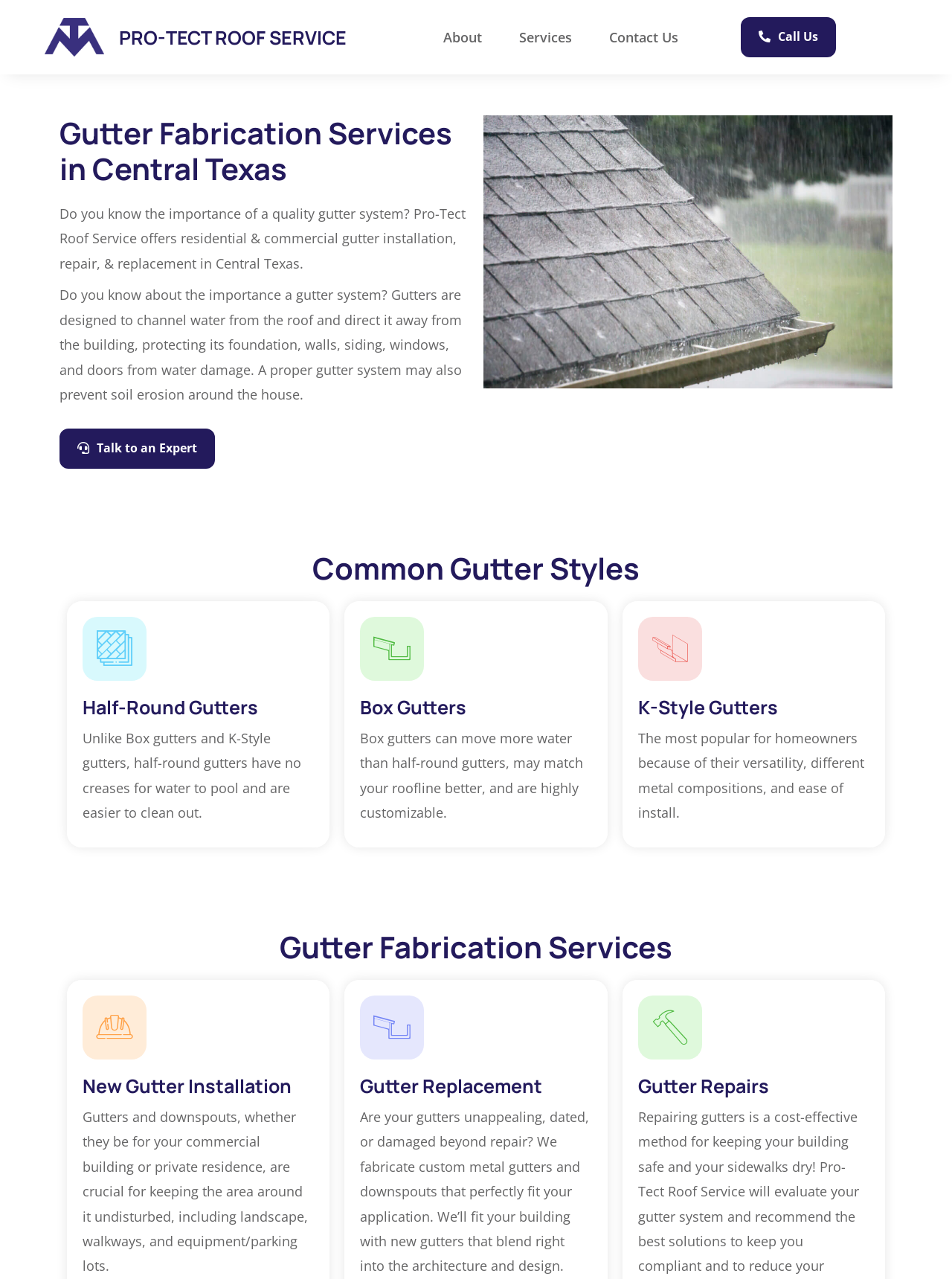What is the purpose of gutters and downspouts?
Using the visual information, reply with a single word or short phrase.

Keep area around building undisturbed